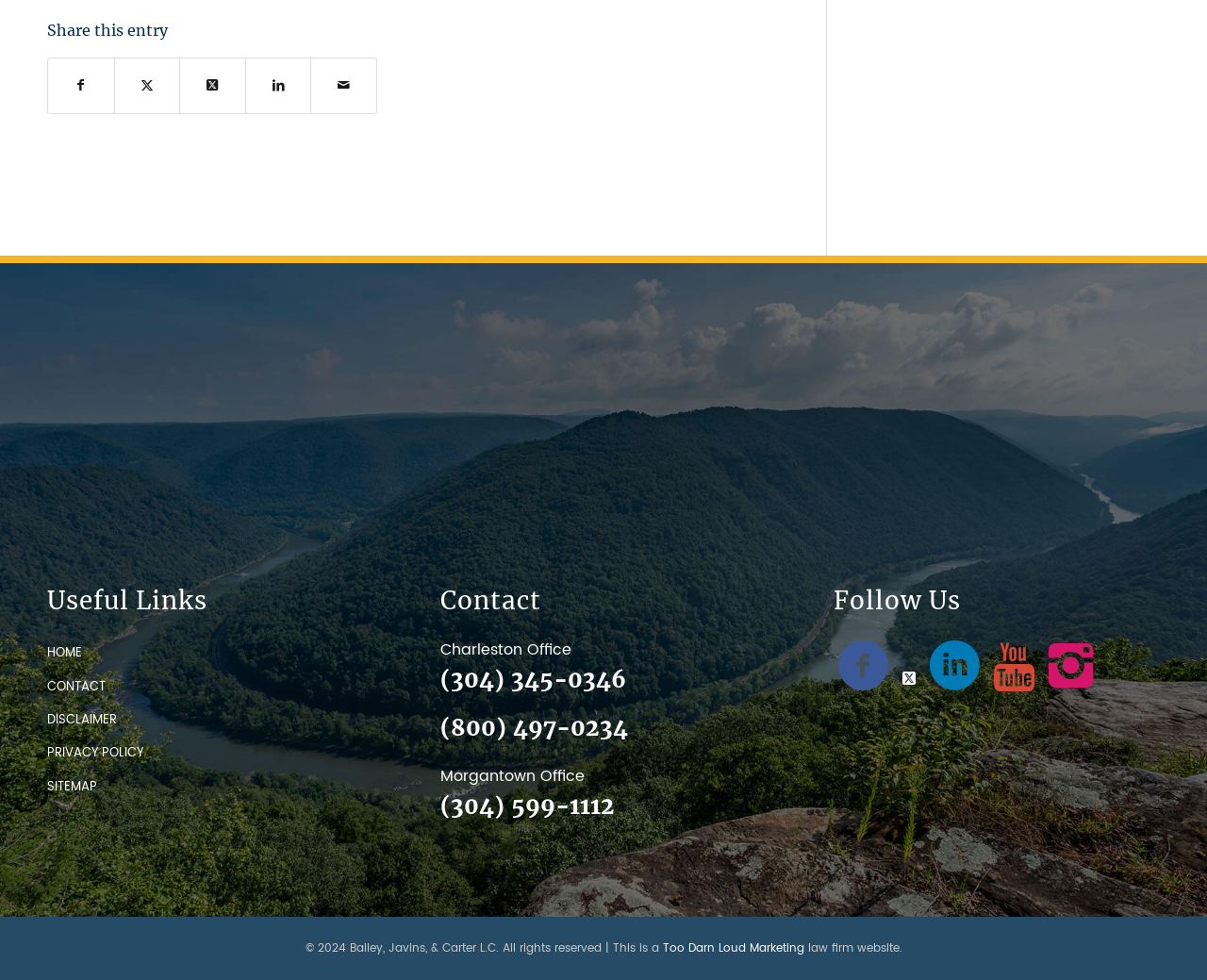Please identify the bounding box coordinates of the clickable region that I should interact with to perform the following instruction: "Visit Too Darn Loud Marketing website". The coordinates should be expressed as four float numbers between 0 and 1, i.e., [left, top, right, bottom].

[0.549, 0.959, 0.666, 0.977]